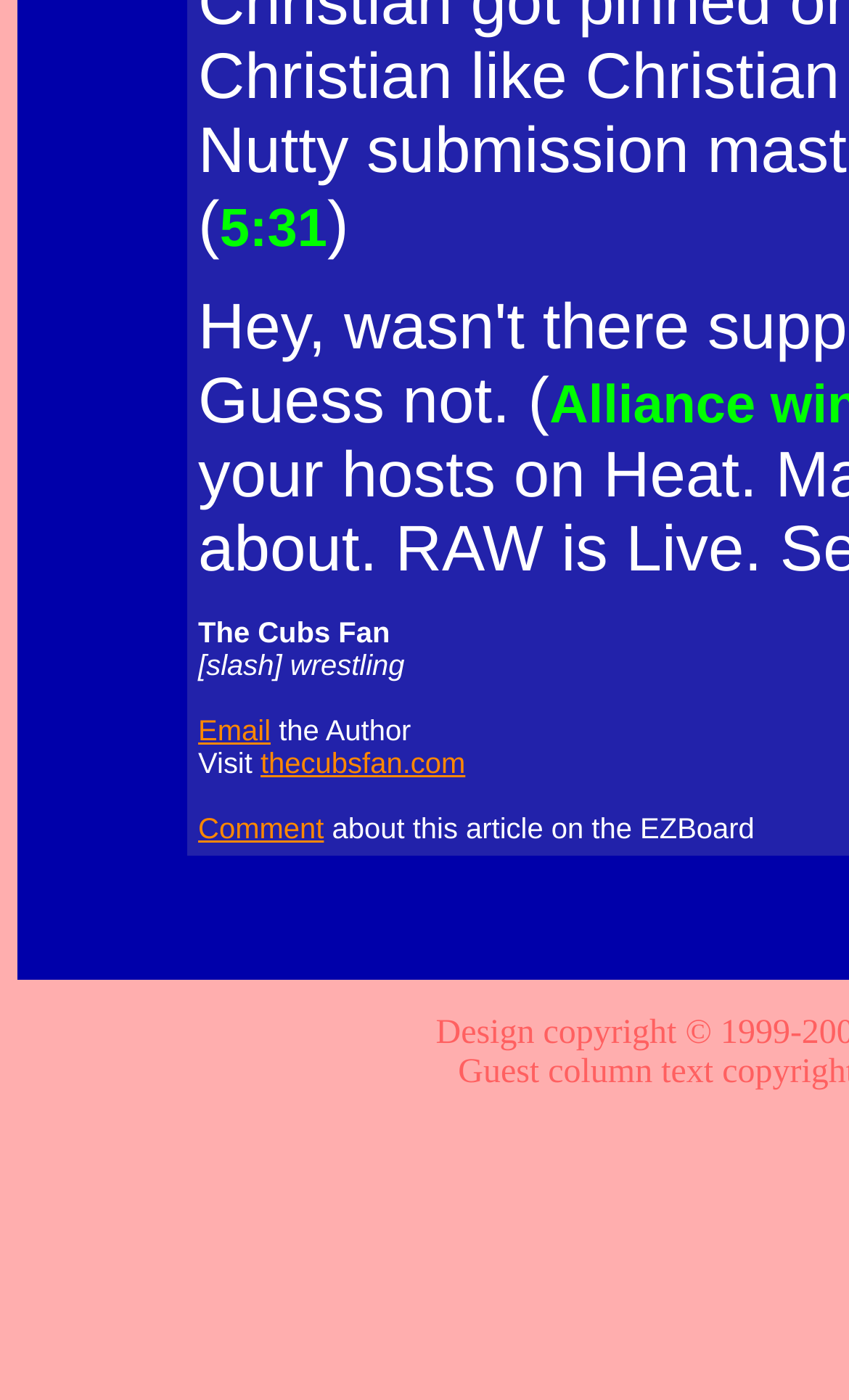Identify the bounding box for the element characterized by the following description: "Comment".

[0.233, 0.823, 0.631, 0.886]